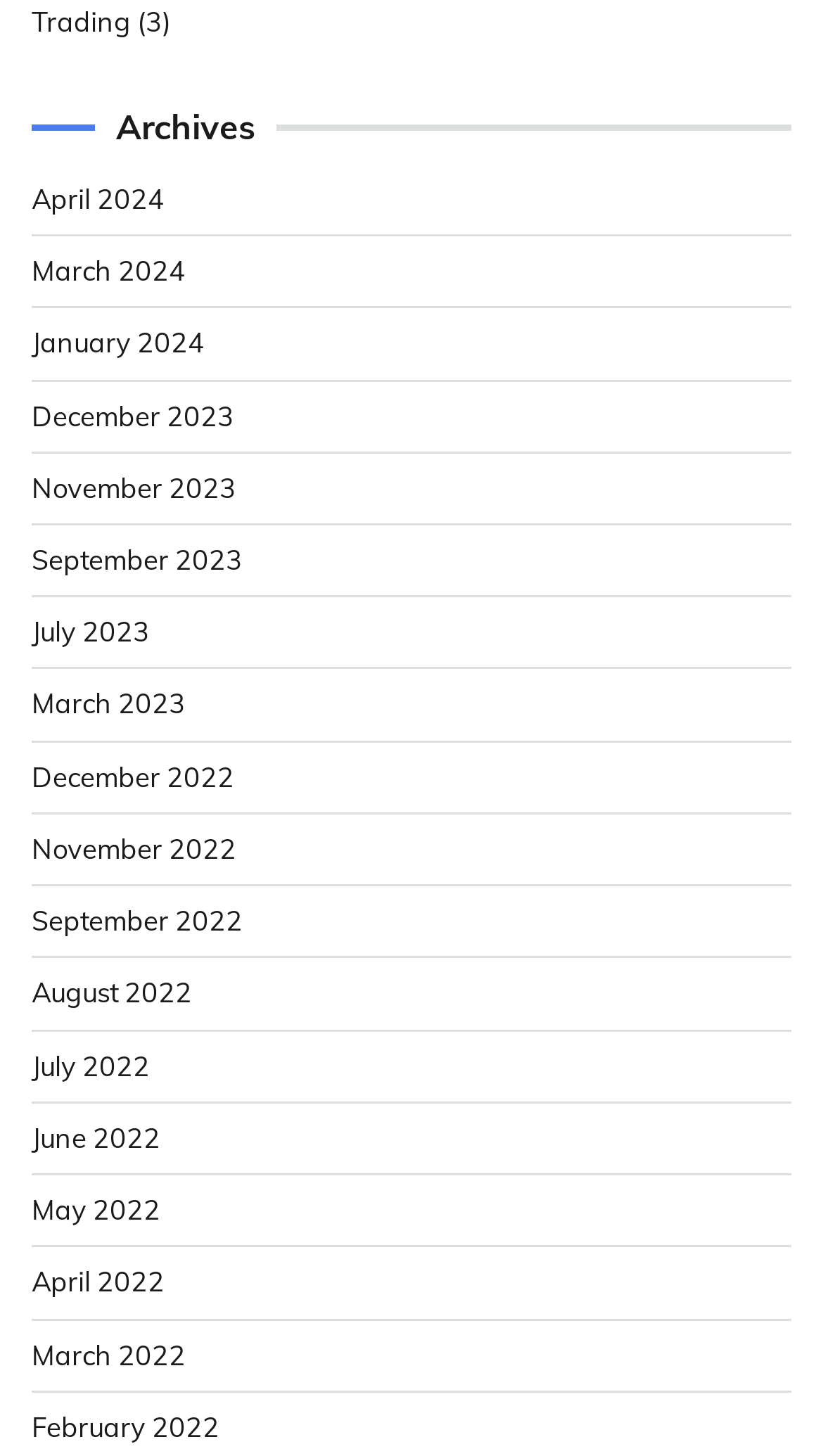Provide the bounding box coordinates of the area you need to click to execute the following instruction: "View March 2023 archives".

[0.038, 0.472, 0.226, 0.495]